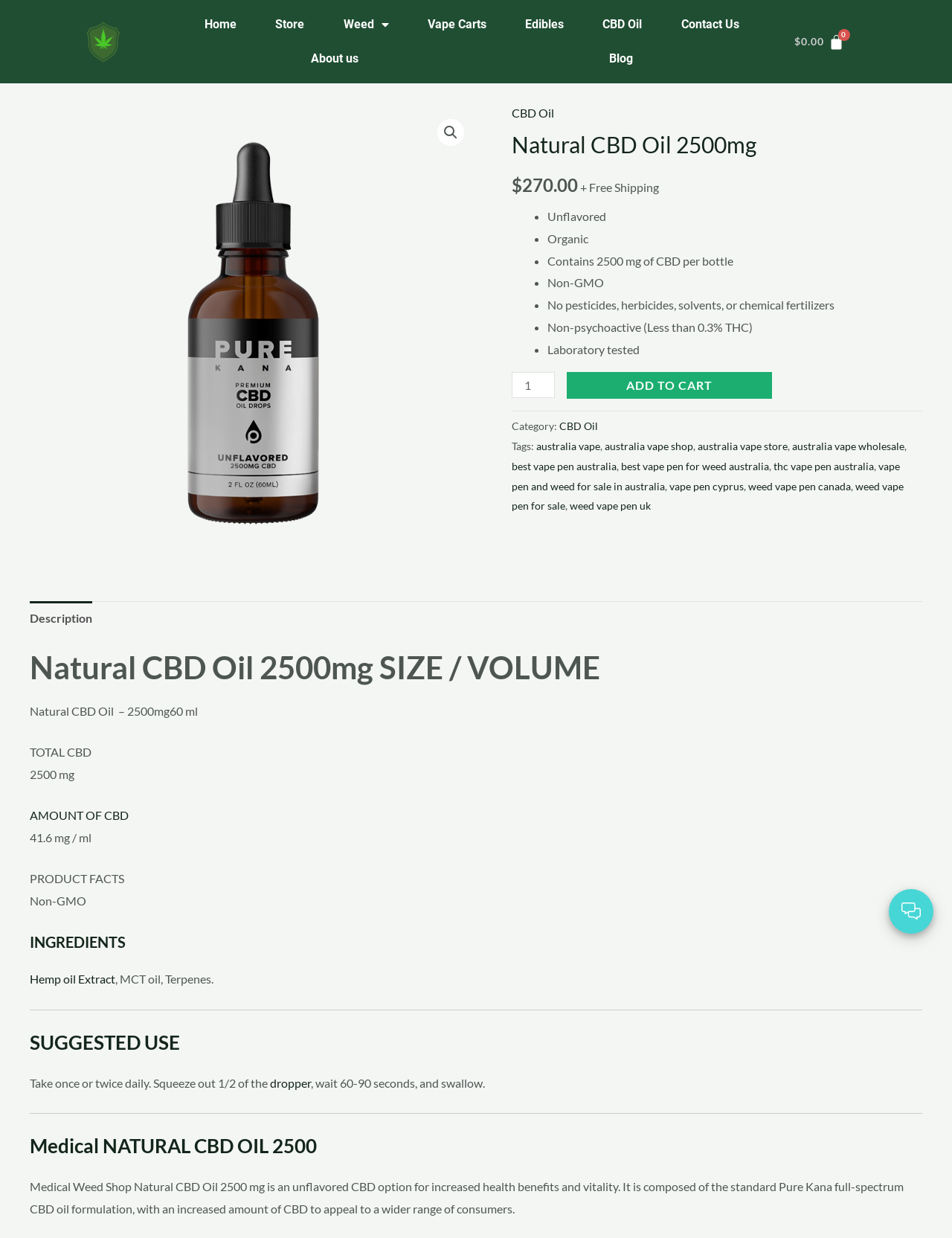Specify the bounding box coordinates of the area to click in order to execute this command: 'Call the phone number'. The coordinates should consist of four float numbers ranging from 0 to 1, and should be formatted as [left, top, right, bottom].

None